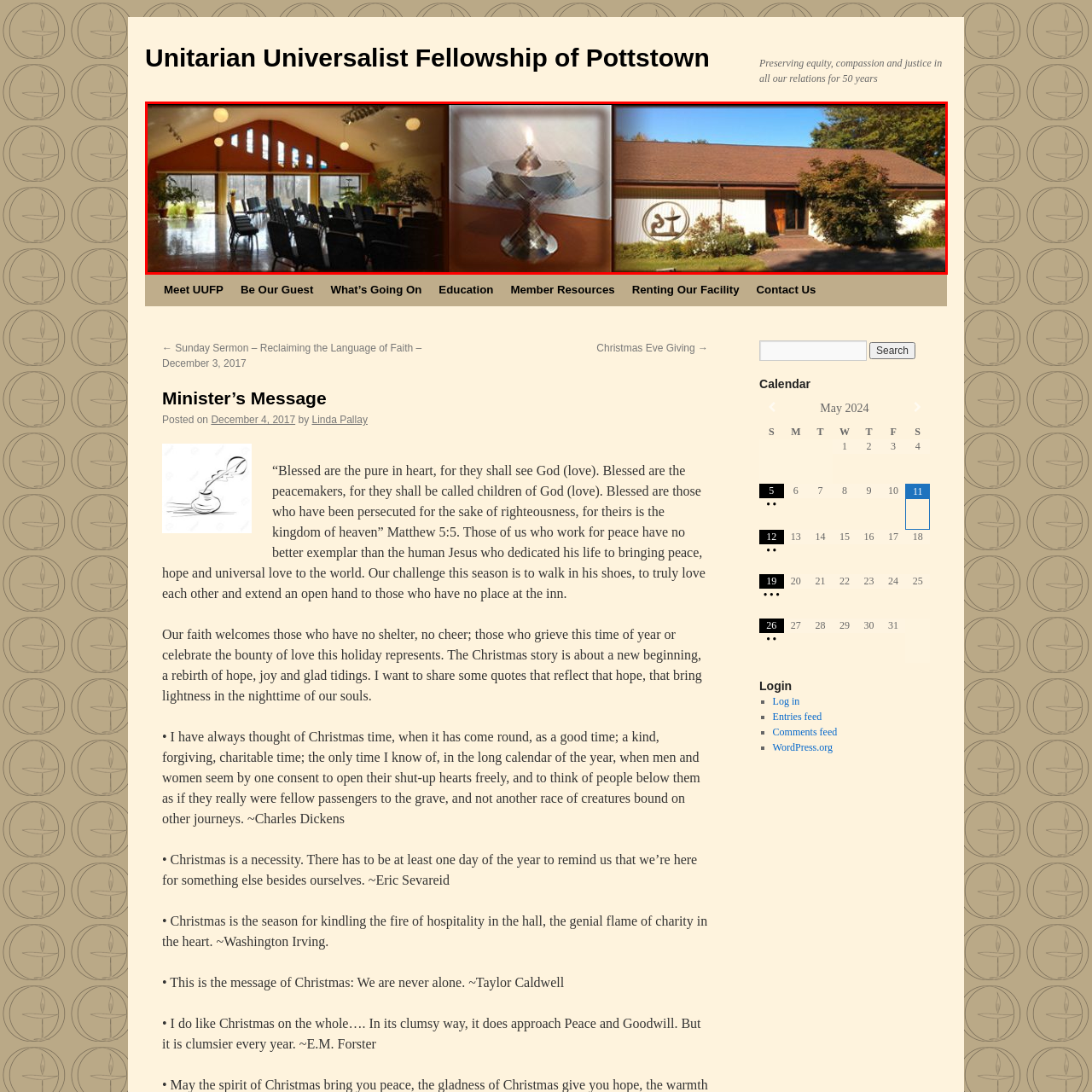Observe the image enclosed by the red border and respond to the subsequent question with a one-word or short phrase:
What does the chalice symbolize?

Unity and enlightenment